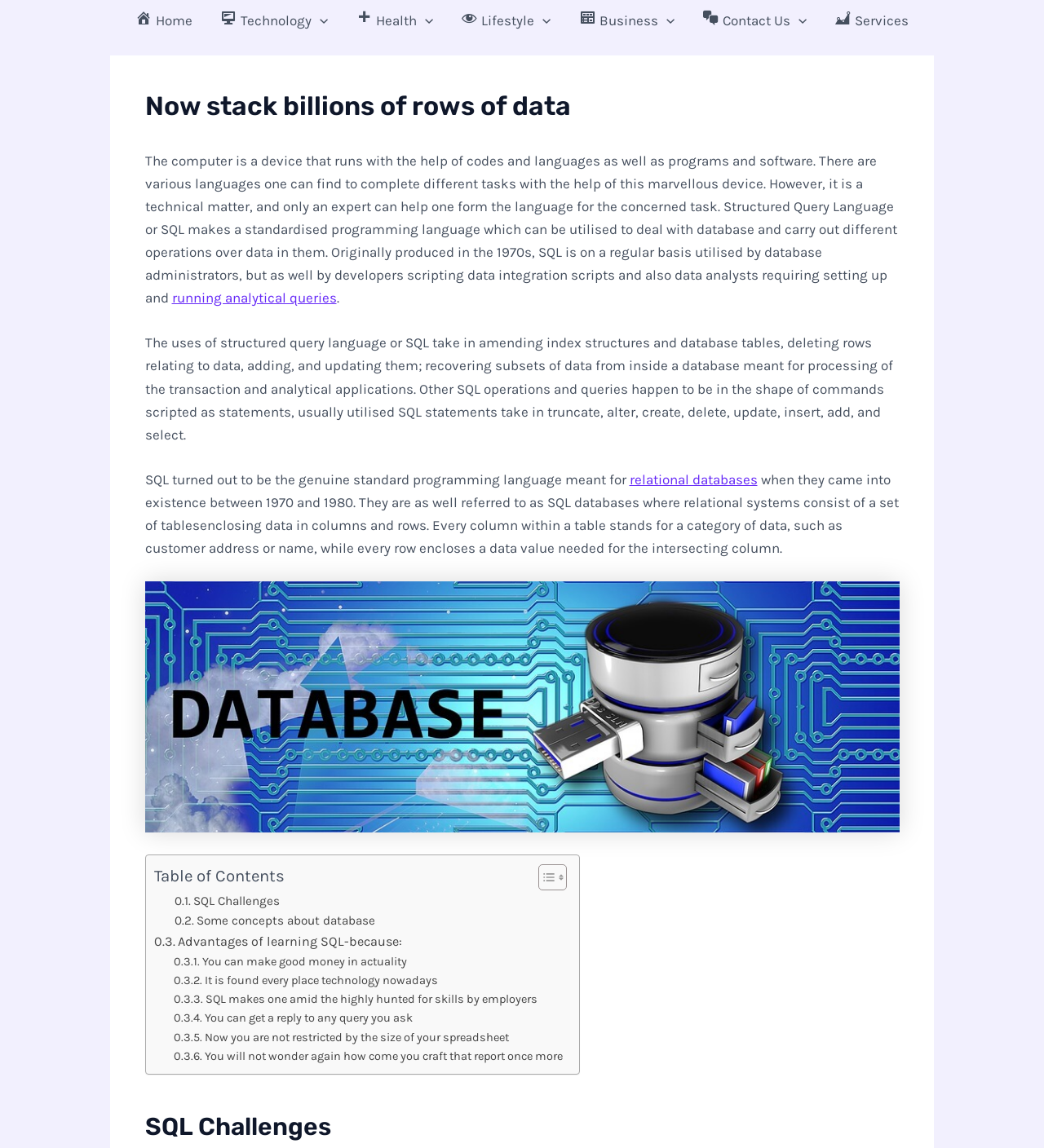What are the advantages of learning SQL?
Using the details from the image, give an elaborate explanation to answer the question.

The webpage lists several advantages of learning SQL, including making good money, being a highly sought-after skill by employers, being able to answer any query, and not being restricted by the size of spreadsheets.